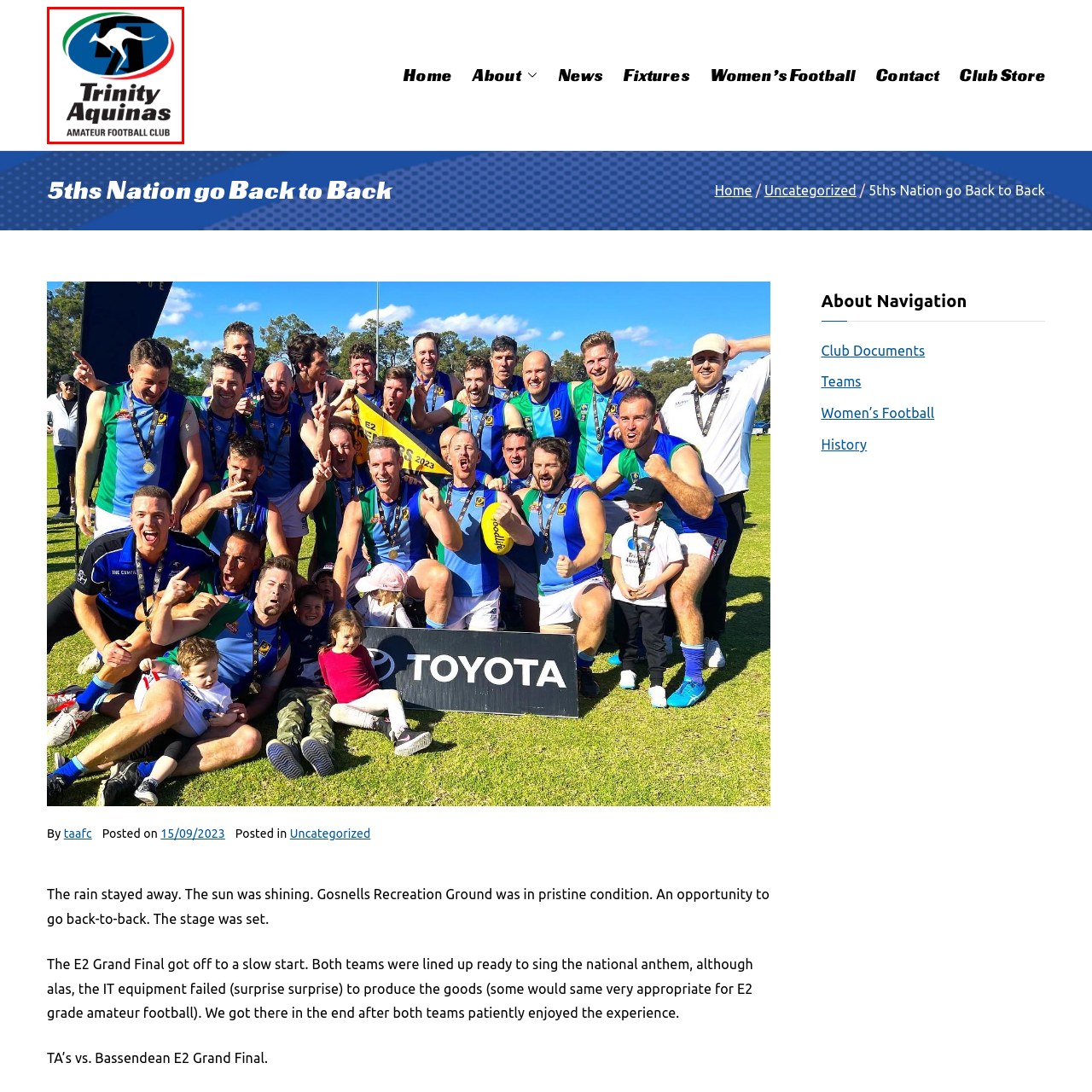What is the shape of the logo's design?  
Carefully review the image highlighted by the red outline and respond with a comprehensive answer based on the image's content.

The caption describes the logo as having a 'bold, circular design', which implies that the overall shape of the logo is circular.